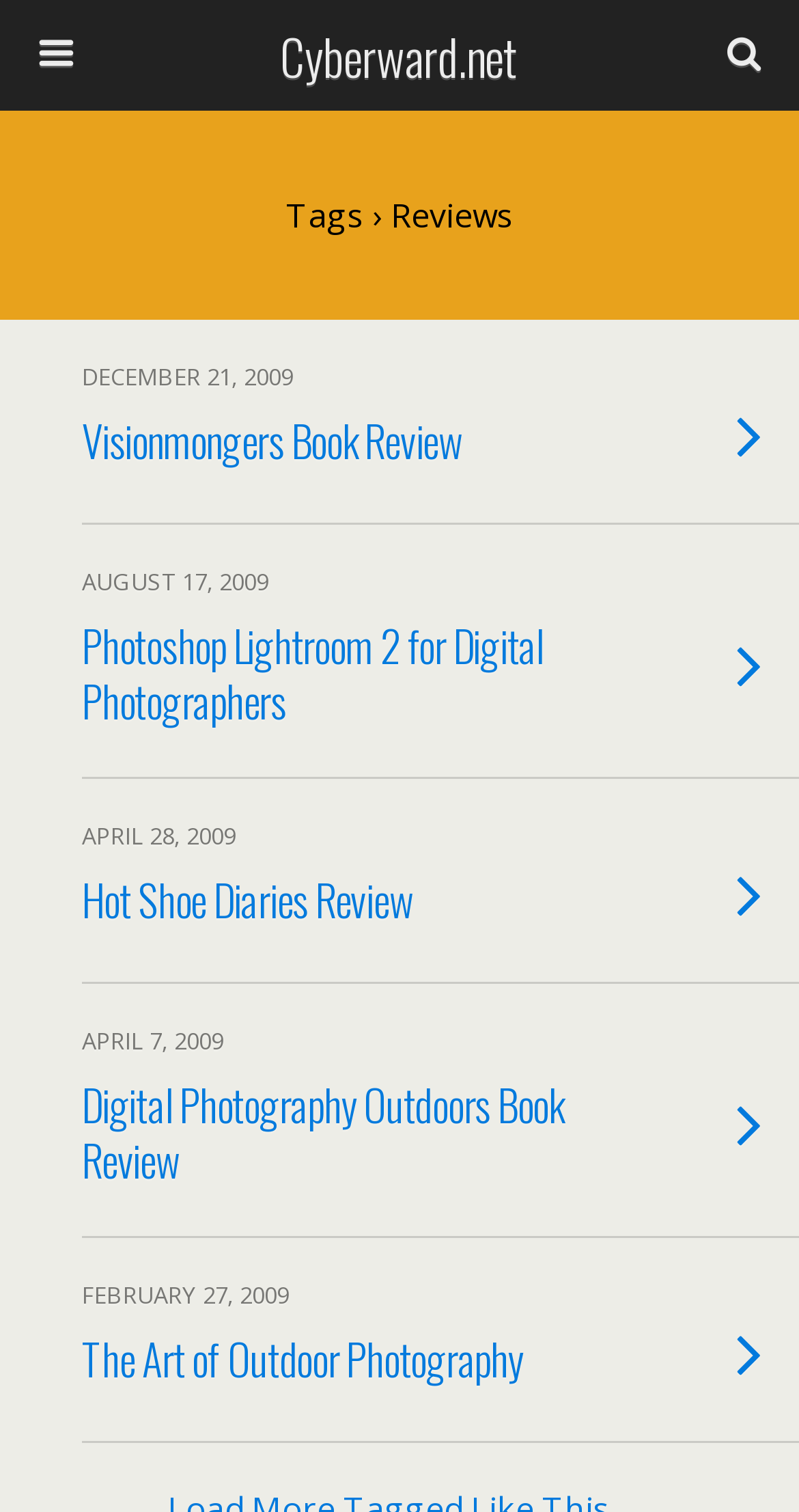Please answer the following question using a single word or phrase: 
What is the date of the second review?

AUGUST 17, 2009